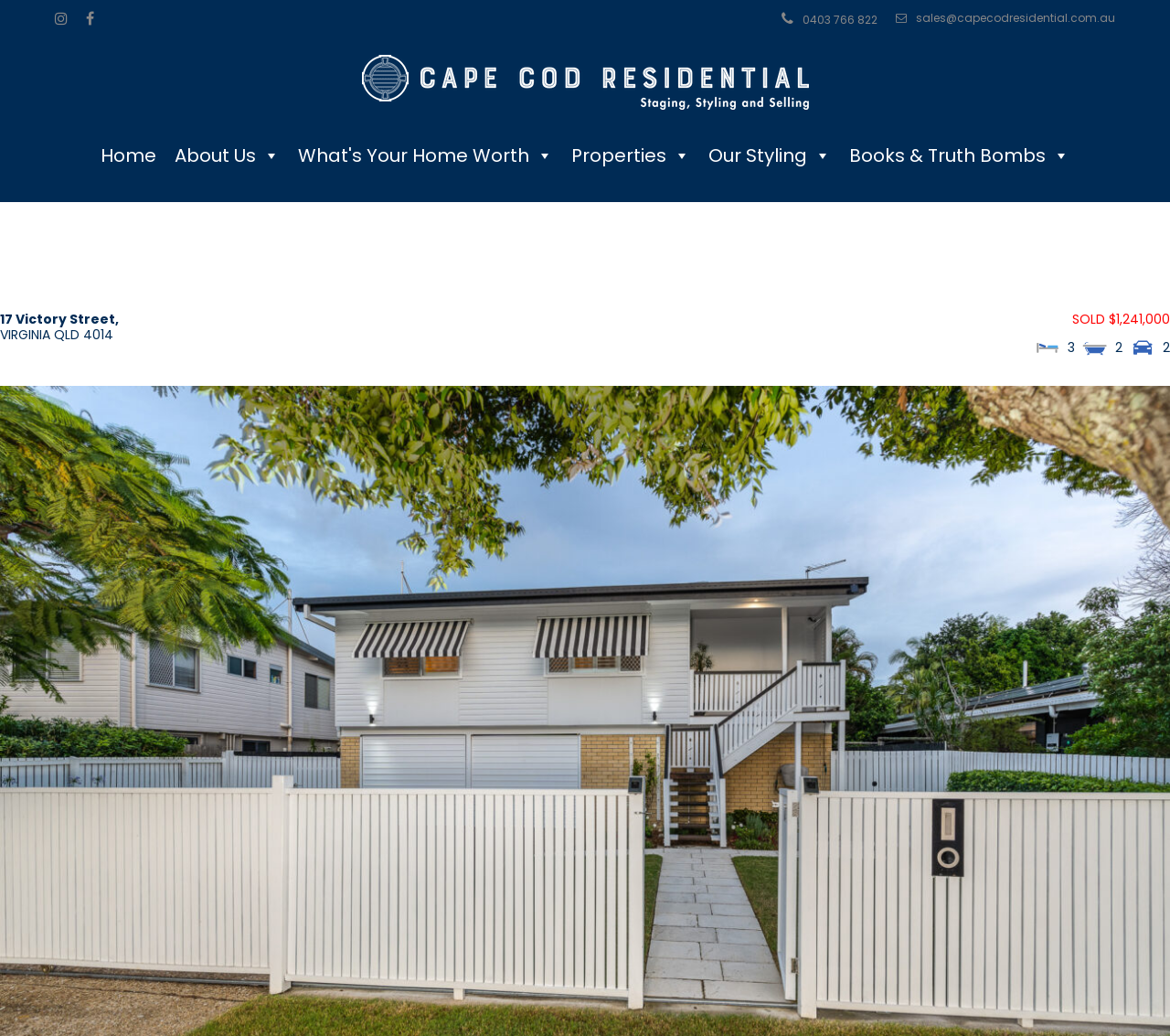Provide the bounding box coordinates for the area that should be clicked to complete the instruction: "Click the home link".

[0.078, 0.106, 0.141, 0.194]